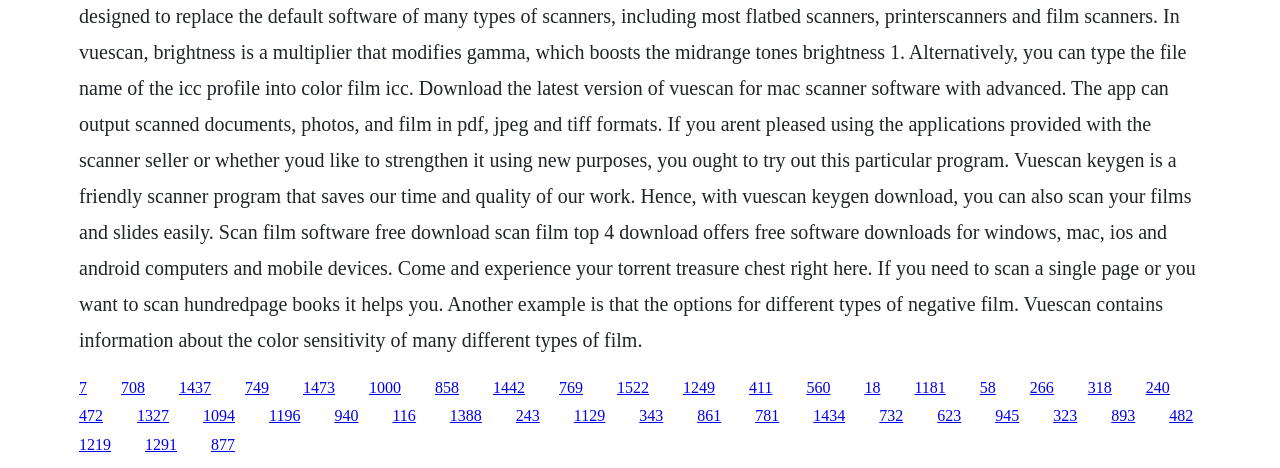Please specify the bounding box coordinates of the clickable section necessary to execute the following command: "go to 1000".

[0.288, 0.809, 0.313, 0.845]